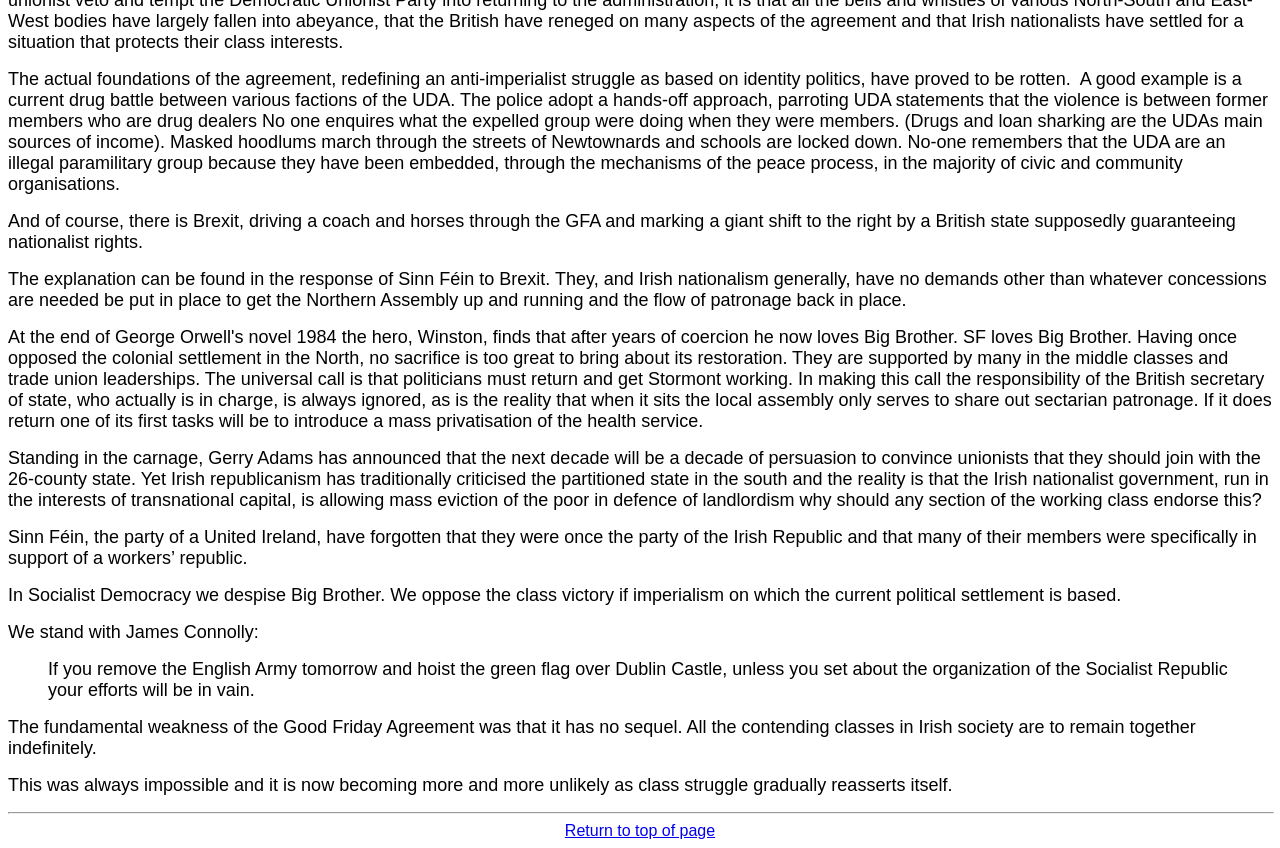Ascertain the bounding box coordinates for the UI element detailed here: "Return to top of page". The coordinates should be provided as [left, top, right, bottom] with each value being a float between 0 and 1.

[0.441, 0.969, 0.559, 0.989]